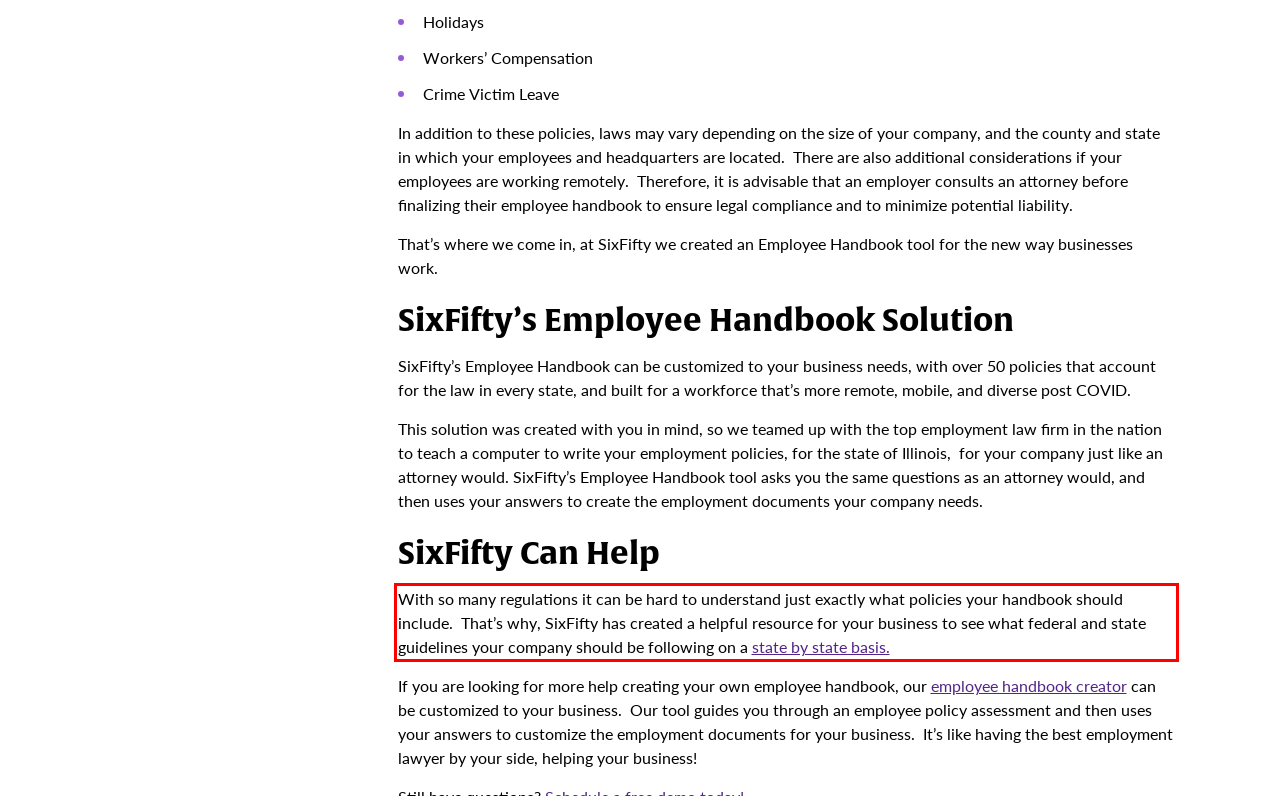Given a screenshot of a webpage containing a red bounding box, perform OCR on the text within this red bounding box and provide the text content.

With so many regulations it can be hard to understand just exactly what policies your handbook should include. That’s why, SixFifty has created a helpful resource for your business to see what federal and state guidelines your company should be following on a state by state basis.